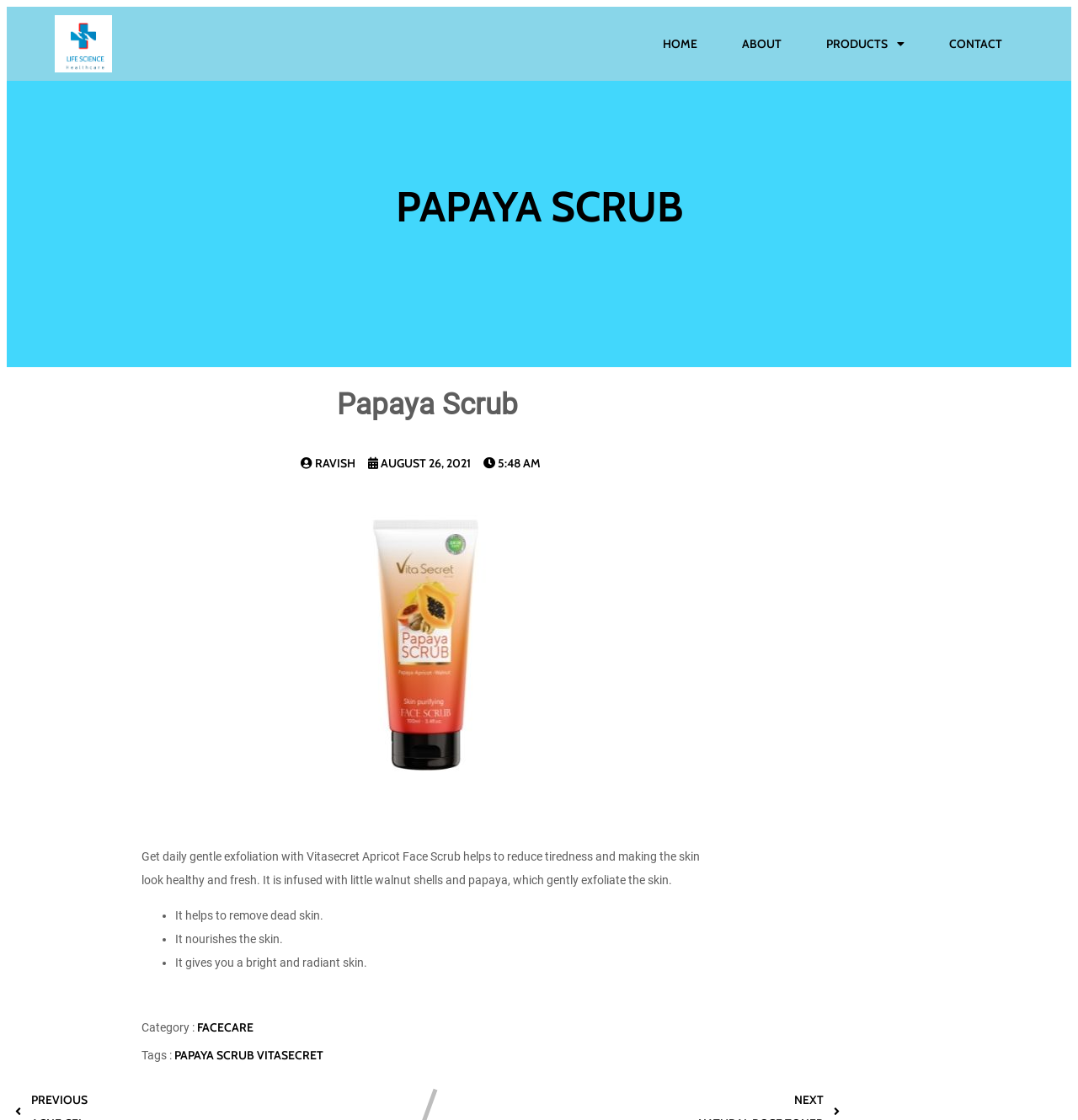Find the bounding box coordinates of the UI element according to this description: "August 26, 2021".

[0.342, 0.407, 0.437, 0.42]